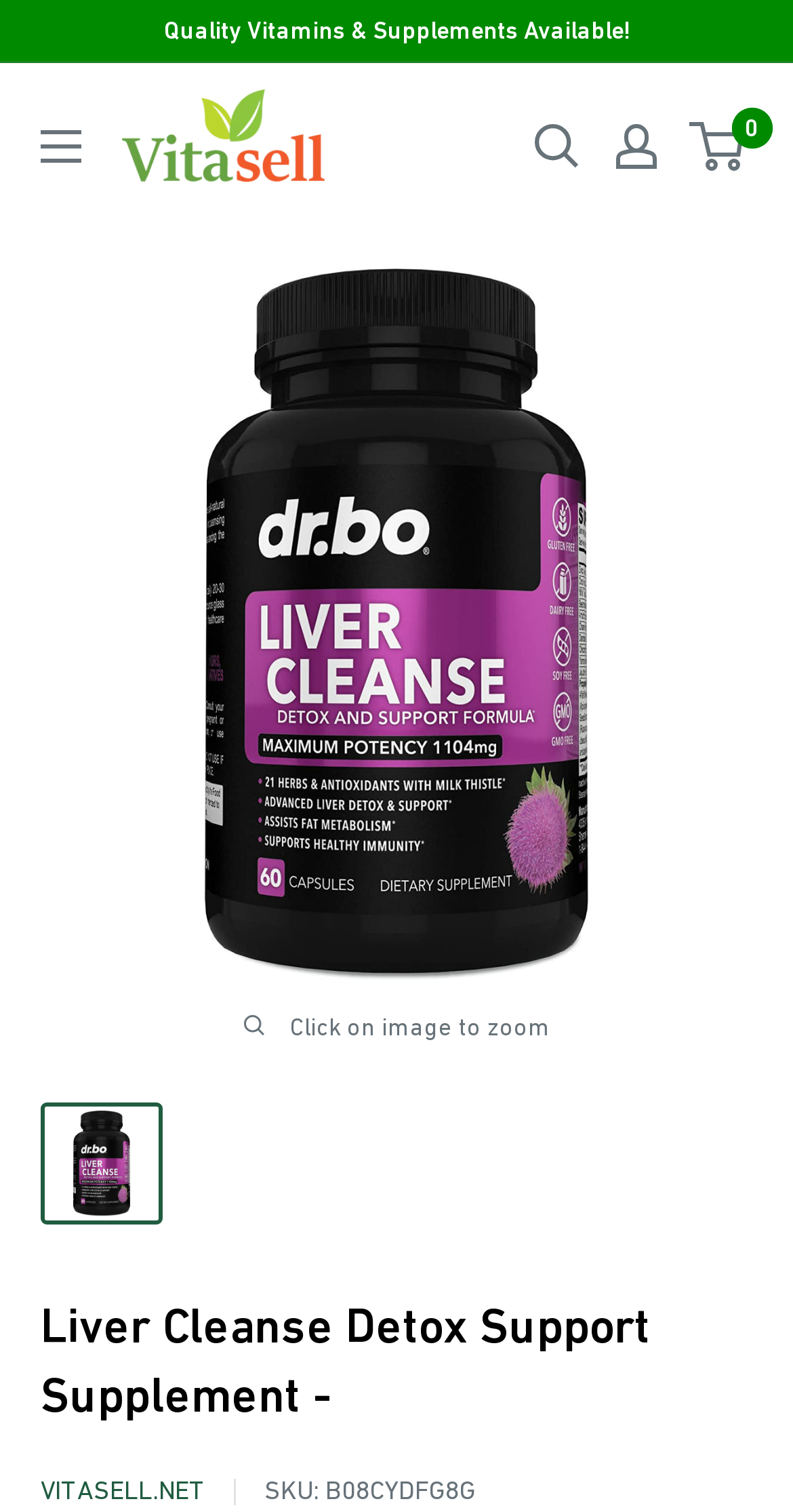Determine the bounding box coordinates for the clickable element to execute this instruction: "Zoom in the product image". Provide the coordinates as four float numbers between 0 and 1, i.e., [left, top, right, bottom].

[0.365, 0.67, 0.694, 0.689]